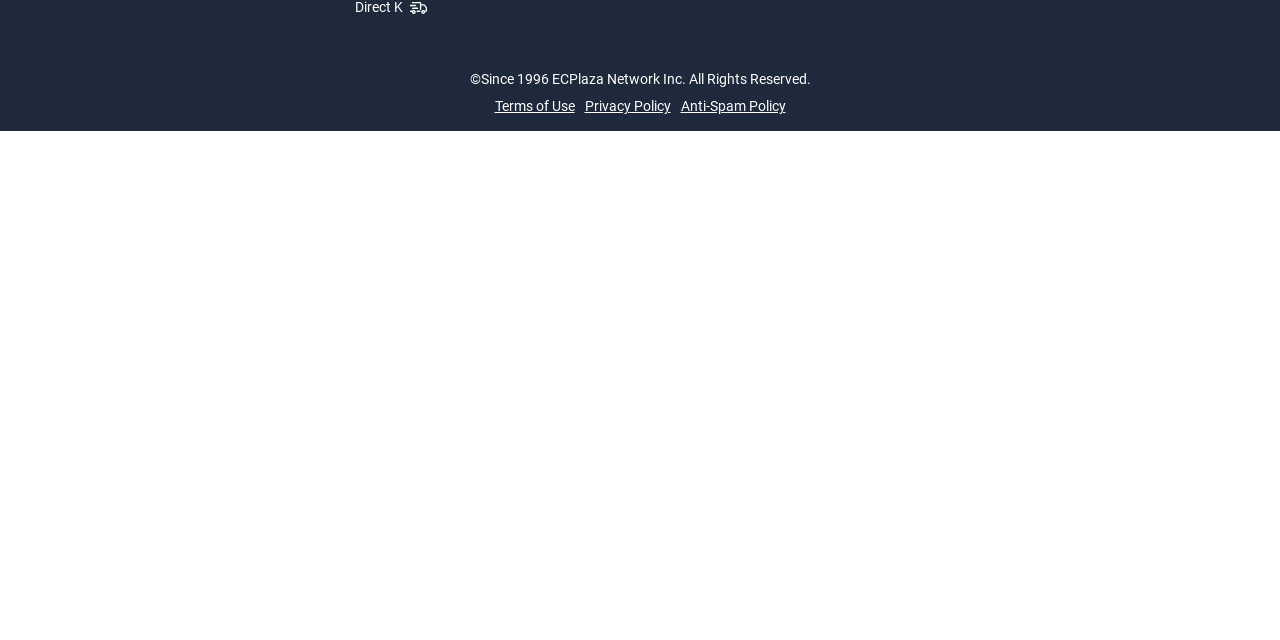Determine the bounding box coordinates for the UI element with the following description: "Privacy Policy". The coordinates should be four float numbers between 0 and 1, represented as [left, top, right, bottom].

[0.457, 0.154, 0.524, 0.179]